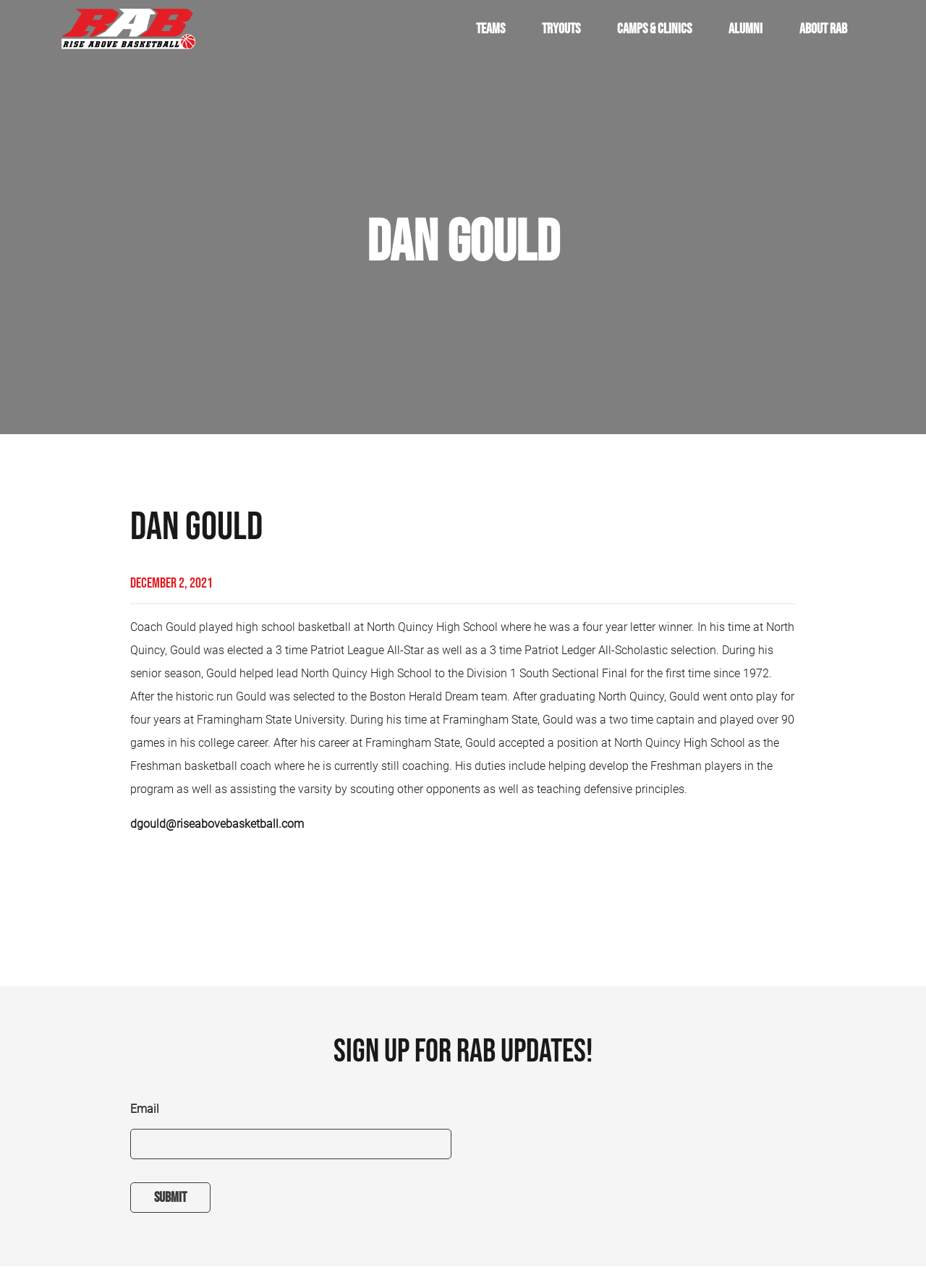What is the name of the high school where Dan Gould played basketball?
Please provide a comprehensive answer based on the contents of the image.

The webpage mentions that 'Coach Gould played high school basketball at North Quincy High School where he was a four year letter winner.' This indicates that Dan Gould played basketball at North Quincy High School.